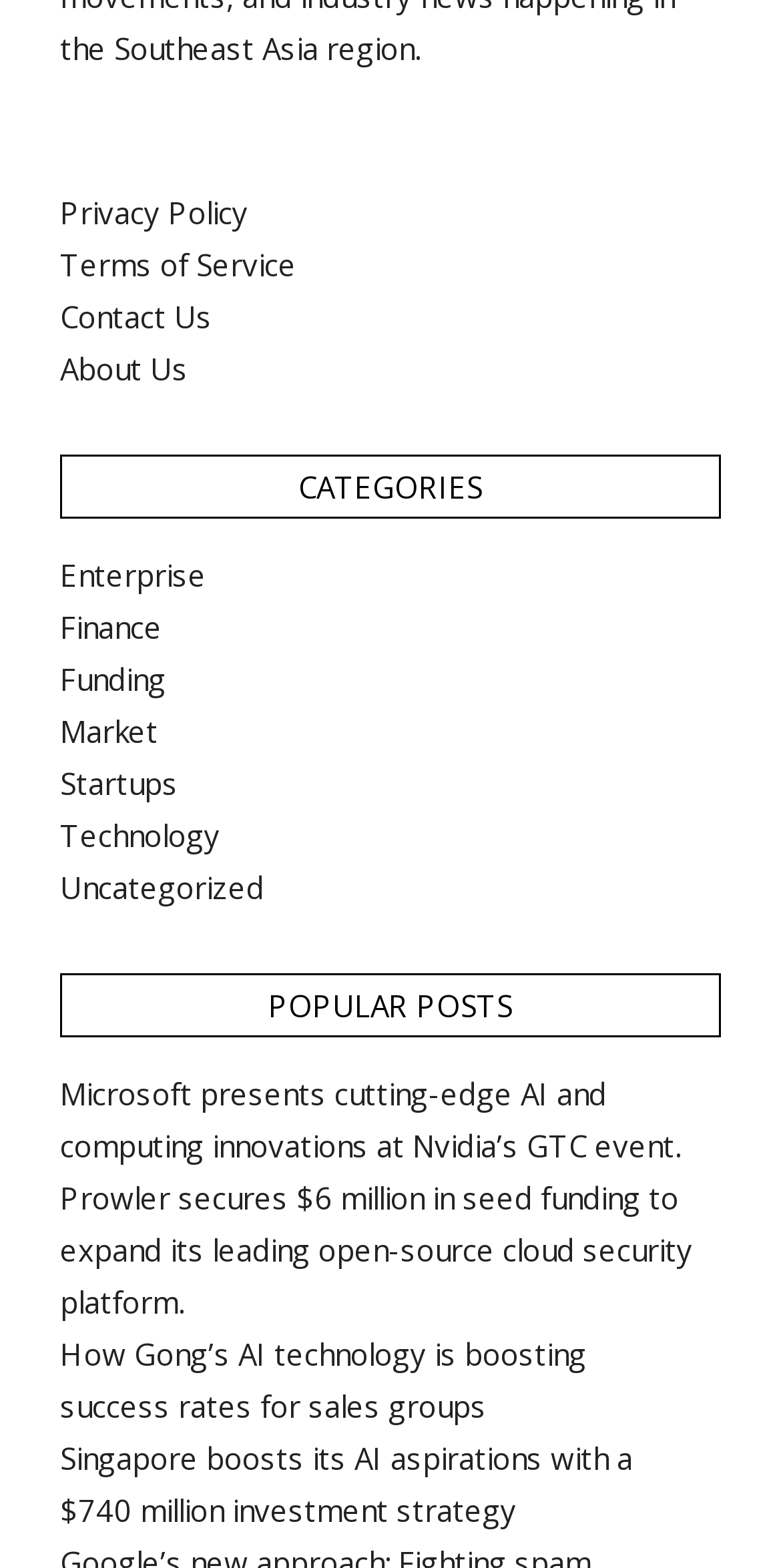How many funding-related links are listed?
Please answer the question with a detailed and comprehensive explanation.

I searched for funding-related links and found only one, which is 'Funding', a link element with a bounding box coordinate of [0.077, 0.42, 0.213, 0.445].